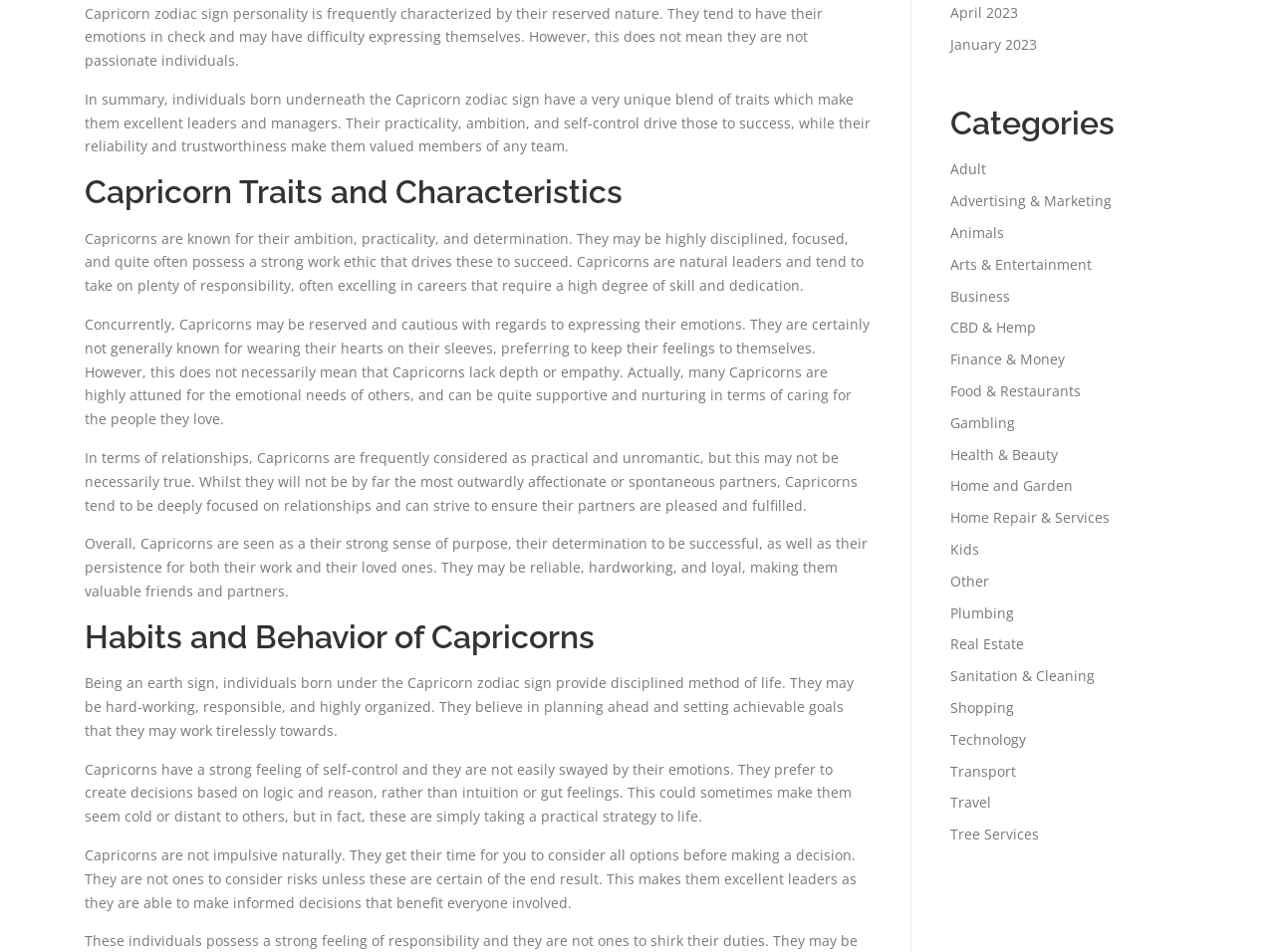Can you find the bounding box coordinates for the element to click on to achieve the instruction: "Click on April 2023"?

[0.745, 0.004, 0.798, 0.024]